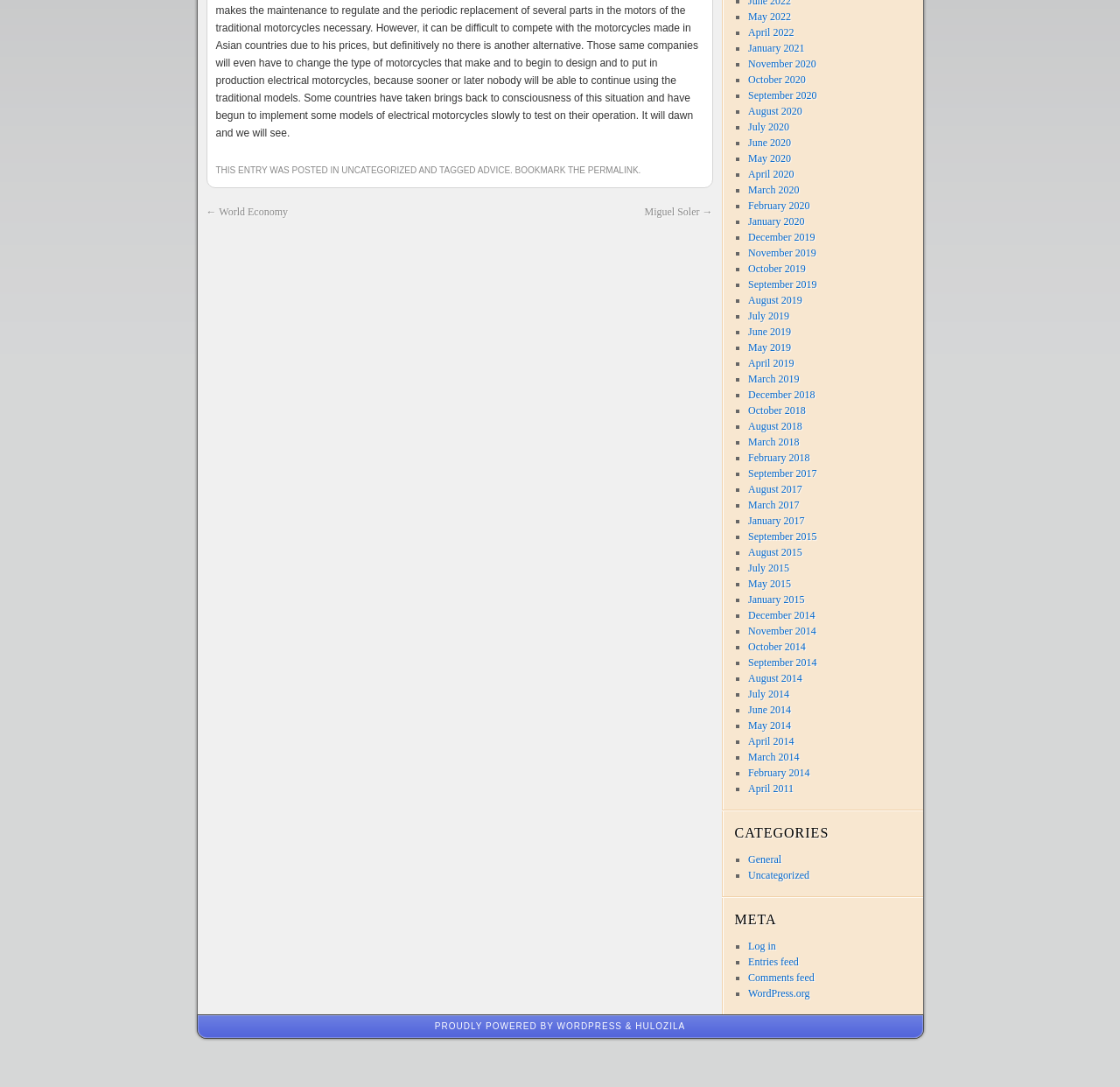Calculate the bounding box coordinates of the UI element given the description: "Miguel Soler →".

[0.575, 0.189, 0.636, 0.2]